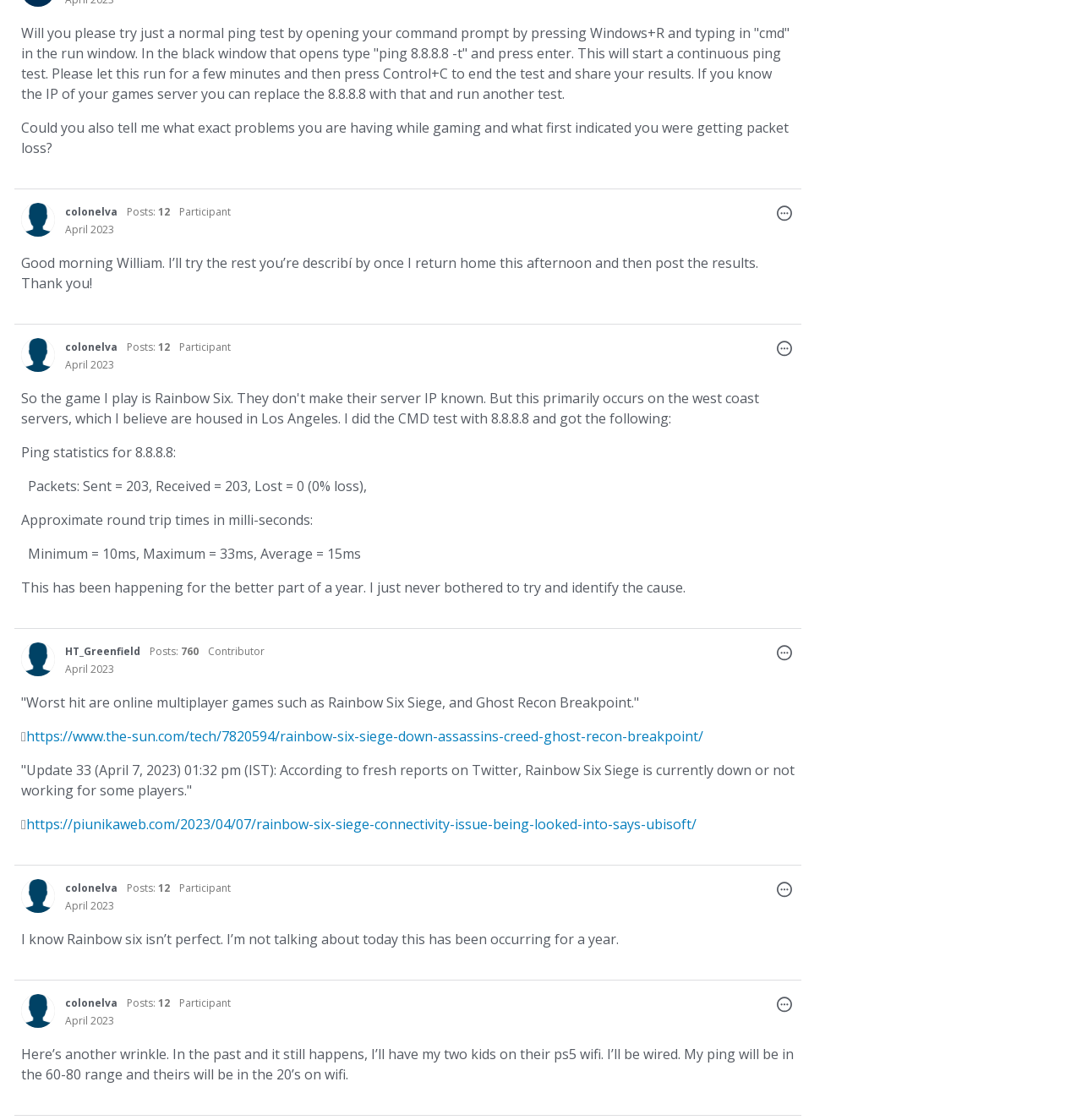Find the bounding box coordinates for the element that must be clicked to complete the instruction: "Click on the Specifications of canned food link". The coordinates should be four float numbers between 0 and 1, indicated as [left, top, right, bottom].

None